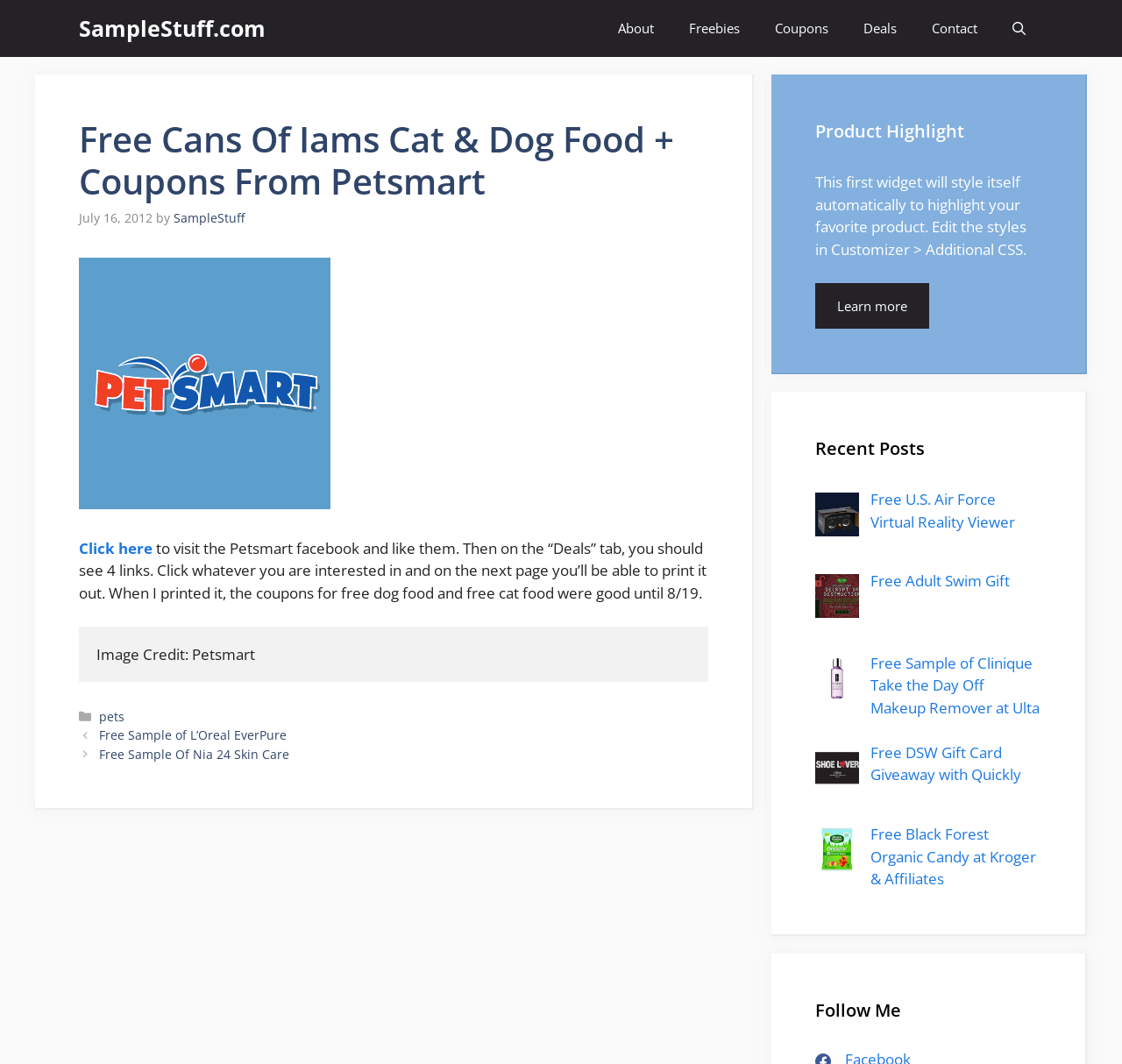Produce a meticulous description of the webpage.

This webpage is about free samples and coupons, specifically for pet food. At the top, there is a navigation bar with links to "SampleStuff.com", "About", "Freebies", "Coupons", "Deals", and "Contact". Below the navigation bar, there is a main content area with an article about getting free cans of Iams cat and dog food, along with coupons from Petsmart. The article has a heading, a timestamp, and a byline. There is also an image and a link to visit Petsmart's Facebook page and like them. The article explains that after liking the page, you can click on the "Deals" tab to find four links, which will allow you to print out coupons for free dog food and free cat food.

On the right side of the page, there are two complementary sections. The top section has a heading "Product Highlight" and a brief text about styling a product widget. There is also a link to "Learn more". The bottom section has a heading "Recent Posts" and lists five links to recent posts about free samples and gifts, including a virtual reality viewer, an adult swim gift, and samples of Clinique makeup remover, Black Forest organic candy, and DSW gift cards.

At the bottom of the page, there is a footer section with links to categories, including "pets", and a post navigation section with links to previous and next posts. The previous post is about a free sample of L'Oreal EverPure, and the next post is about a free sample of Nia 24 skin care.